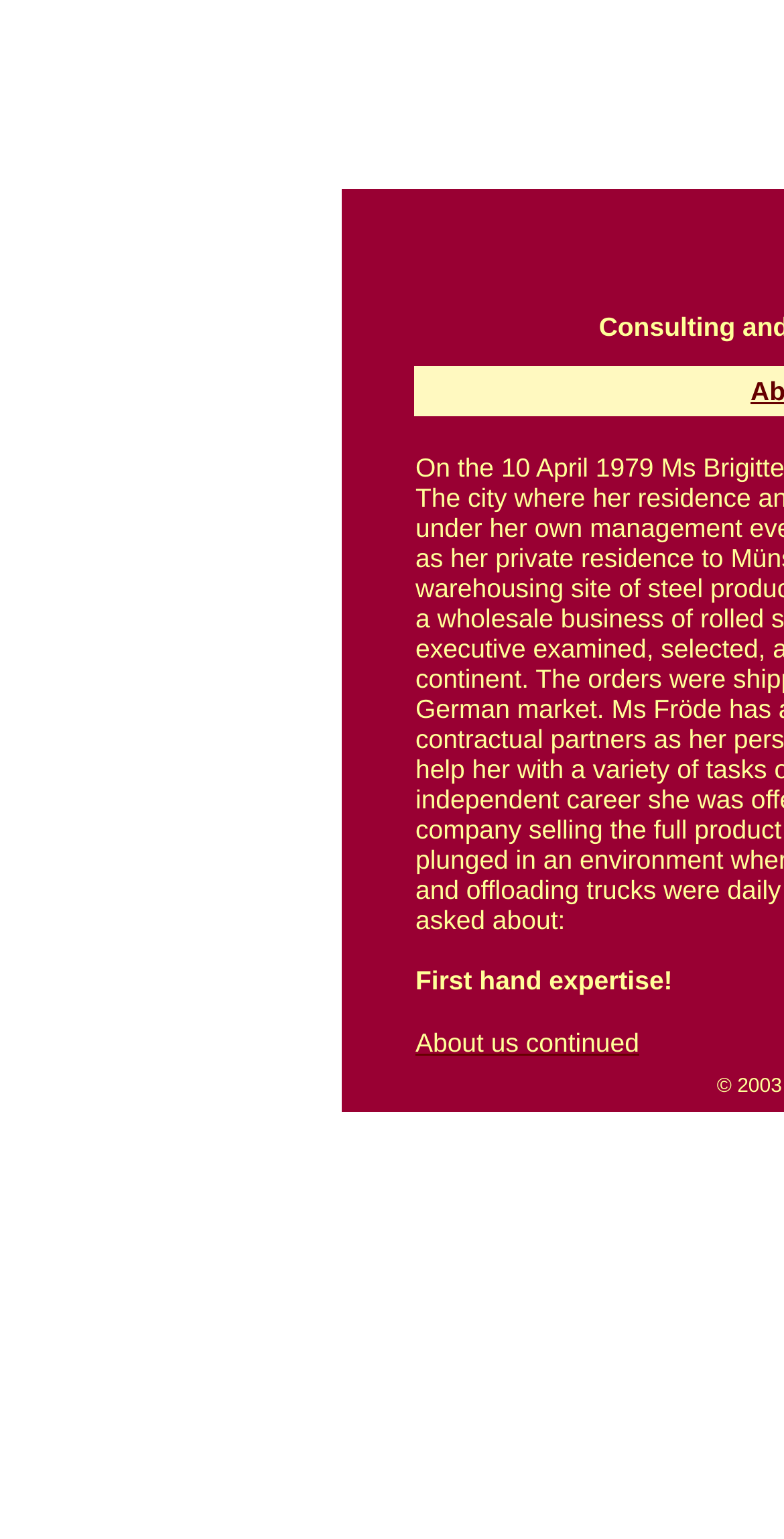What is the layout of the webpage?
Please answer the question as detailed as possible based on the image.

The webpage uses a table-based layout, with multiple LayoutTableCell elements, which suggests that the content is organized into a grid-like structure, making it easier to navigate and read.